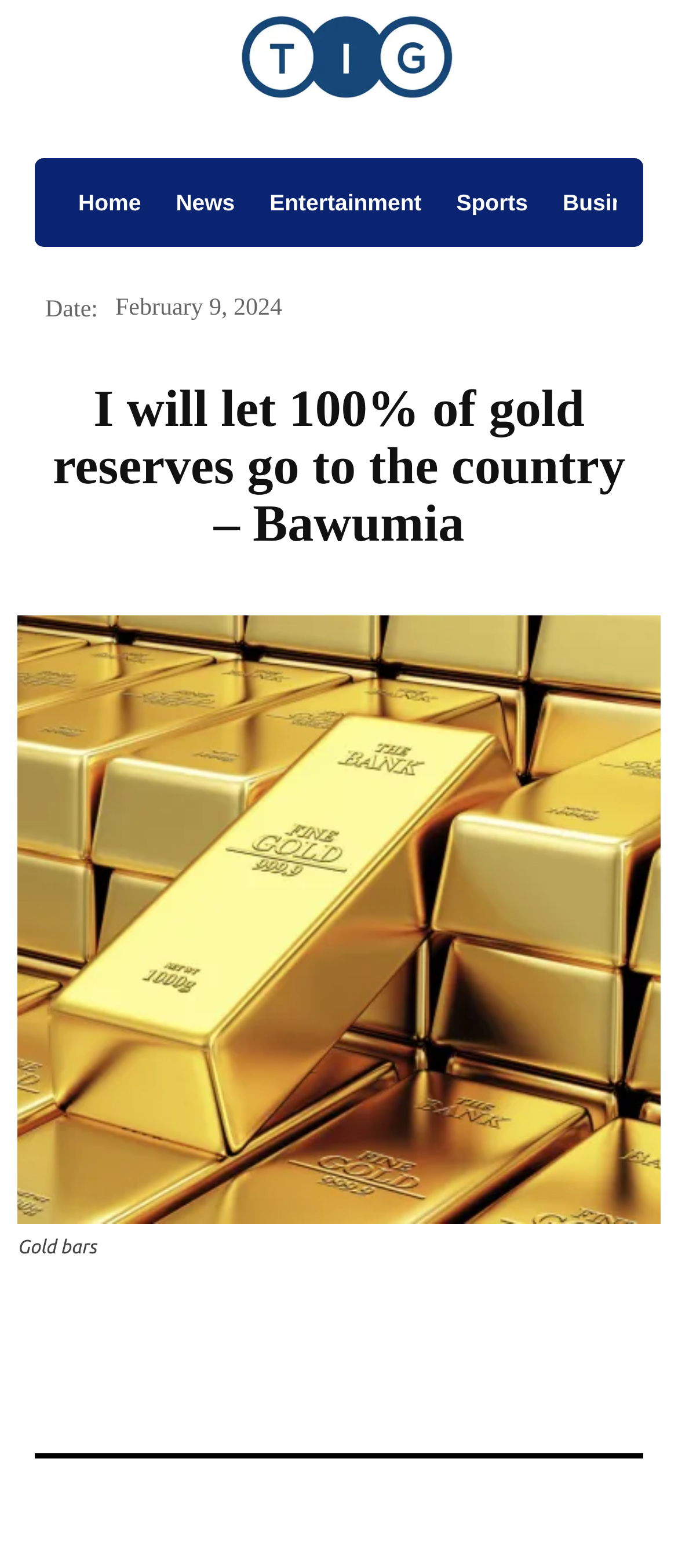Can you specify the bounding box coordinates for the region that should be clicked to fulfill this instruction: "Click the Facebook link".

[0.0, 0.839, 0.288, 0.883]